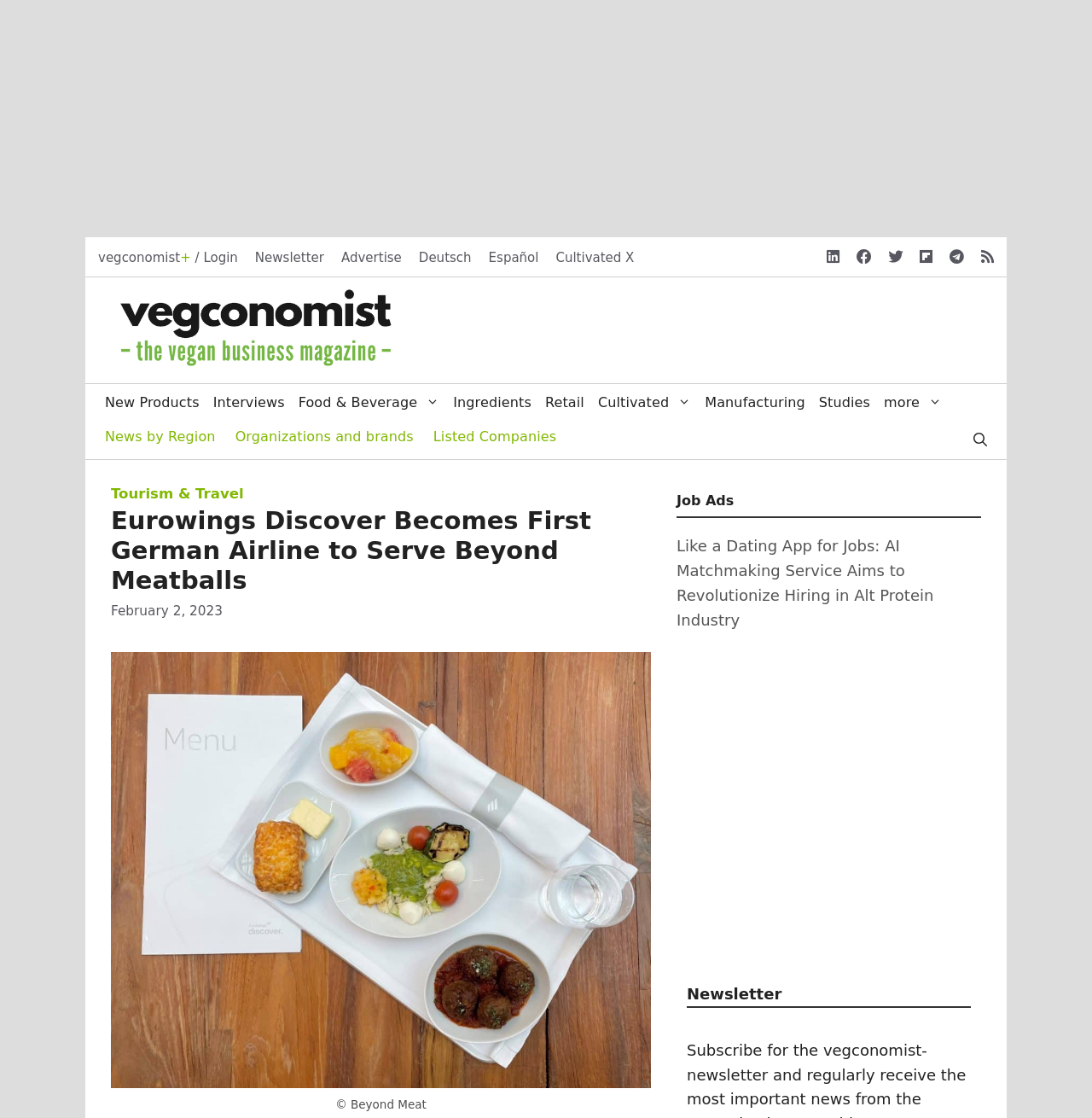Please determine the bounding box coordinates of the element to click in order to execute the following instruction: "Read the news about Eurowings Discover". The coordinates should be four float numbers between 0 and 1, specified as [left, top, right, bottom].

[0.102, 0.453, 0.596, 0.533]